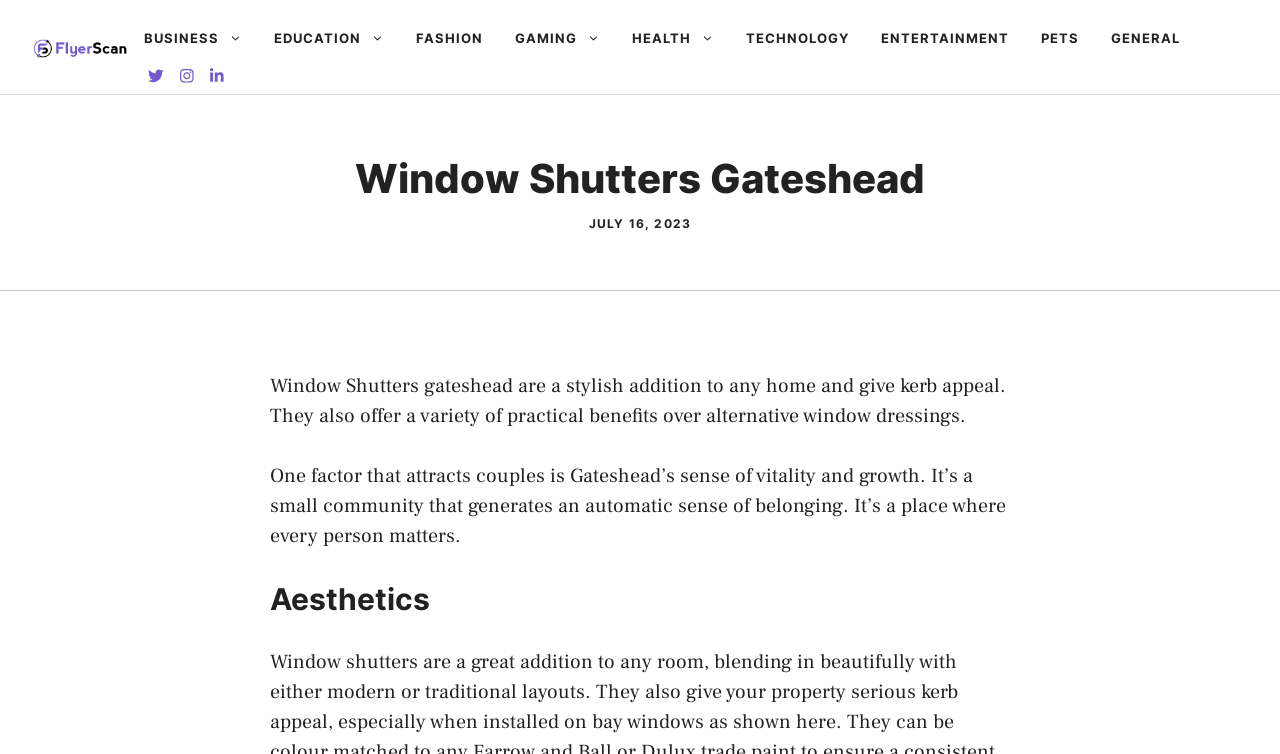What is the benefit of window shutters?
Provide a one-word or short-phrase answer based on the image.

kerb appeal